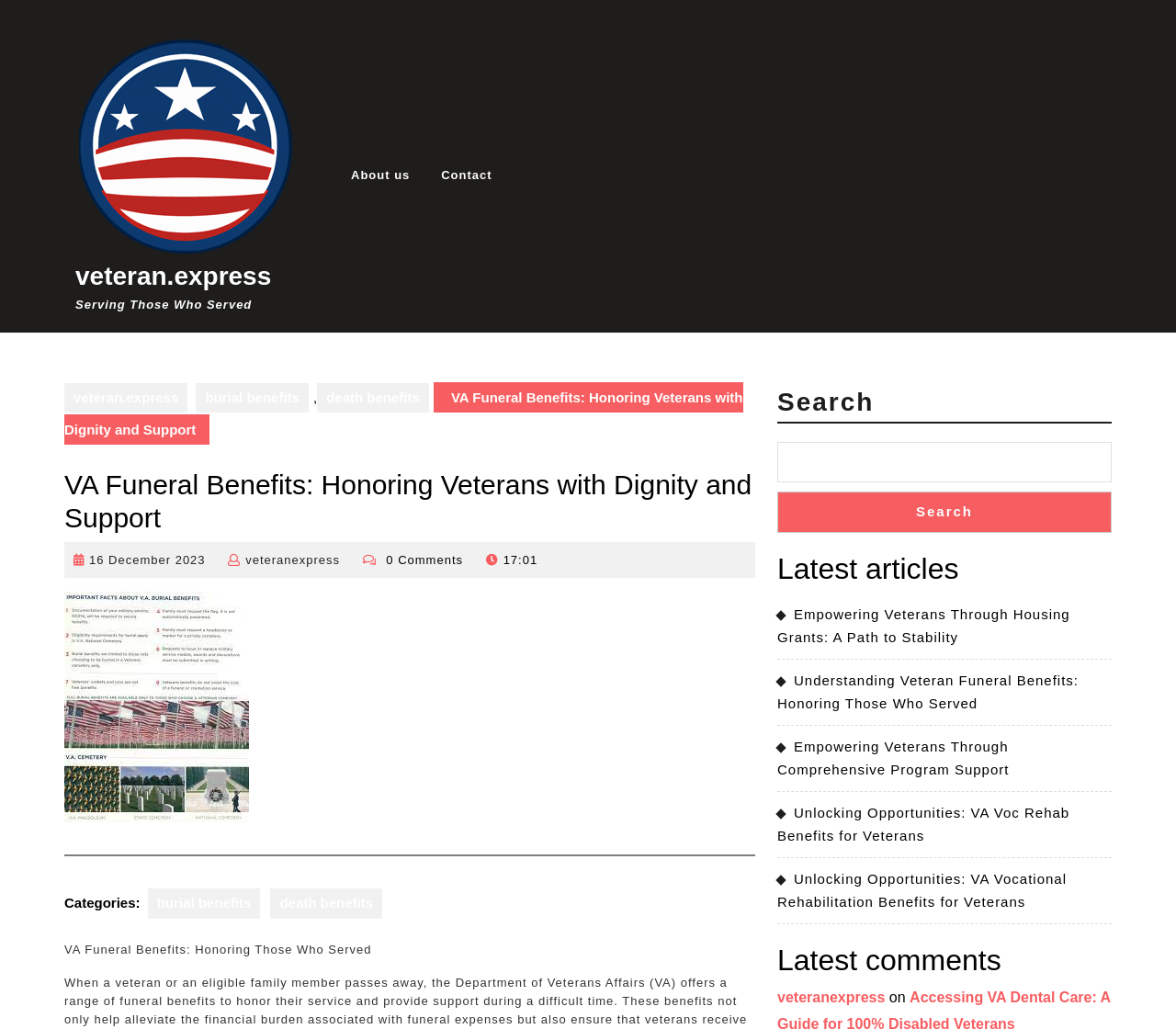Provide a thorough and detailed response to the question by examining the image: 
How many categories are listed?

I found the categories listed under the 'Categories:' heading, which includes 'burial benefits' and 'death benefits', so there are 2 categories in total.